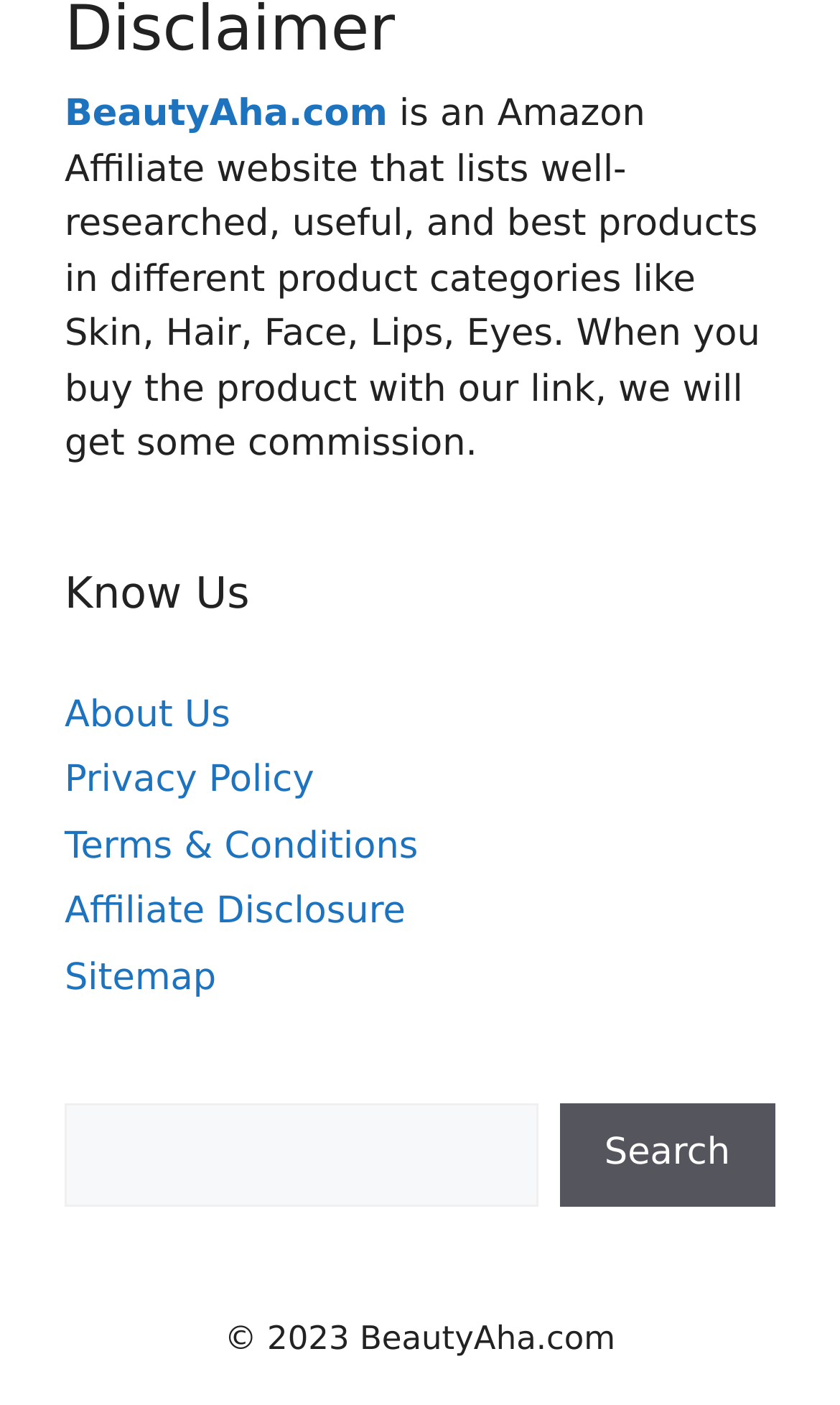What categories of products are listed on this website?
Please provide a comprehensive answer based on the contents of the image.

The website lists products in different categories, including Skin, Hair, Face, Lips, and Eyes, as mentioned in the StaticText element with the description 'is an Amazon Affiliate website that lists well-researched, useful, and best products in different product categories like Skin, Hair, Face, Lips, Eyes. When you buy the product with our link, we will get some commission.'